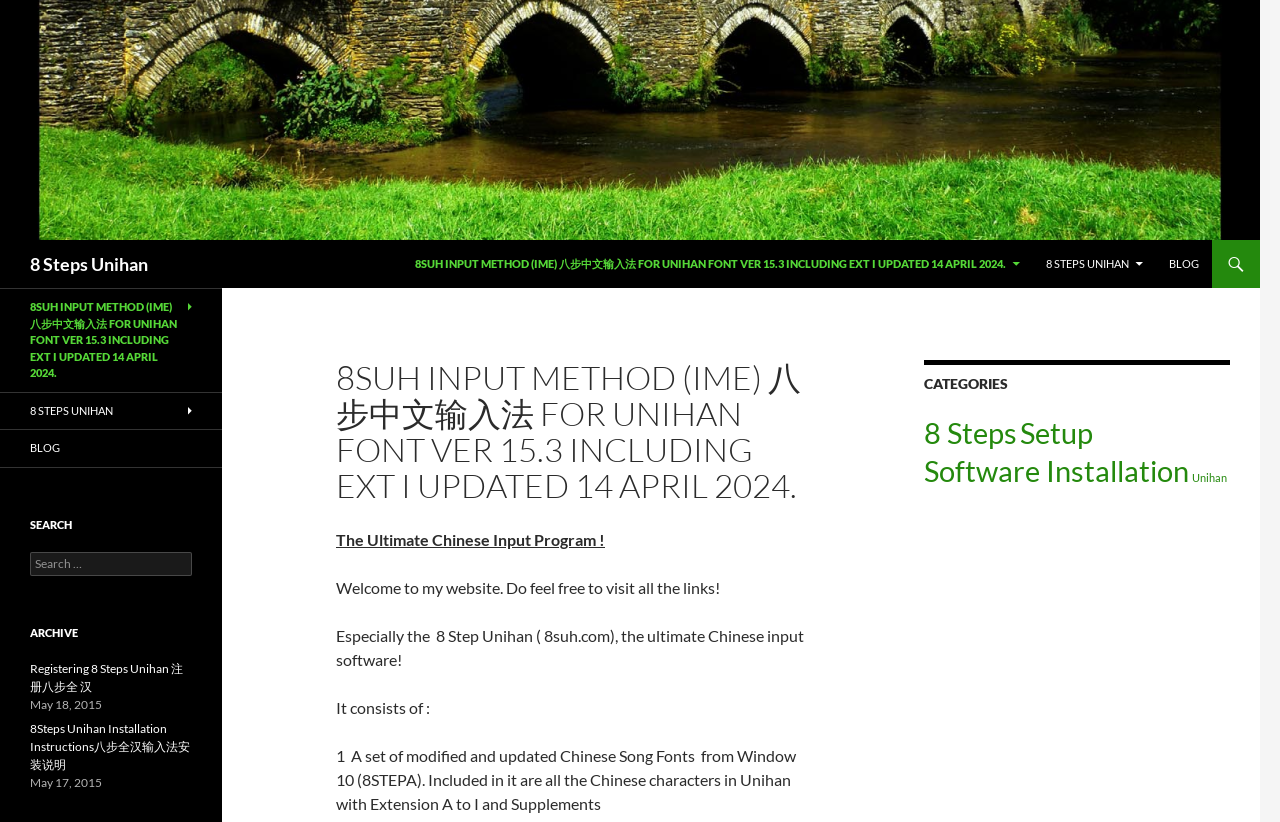From the details in the image, provide a thorough response to the question: What is the name of the Chinese input program?

The name of the Chinese input program is mentioned in the heading '8SUH INPUT METHOD (IME) 八步中文输入法 FOR UNIHAN FONT VER 15.3 INCLUDING EXT I UPDATED 14 APRIL 2024.' and also in the link '8 Steps Unihan'.